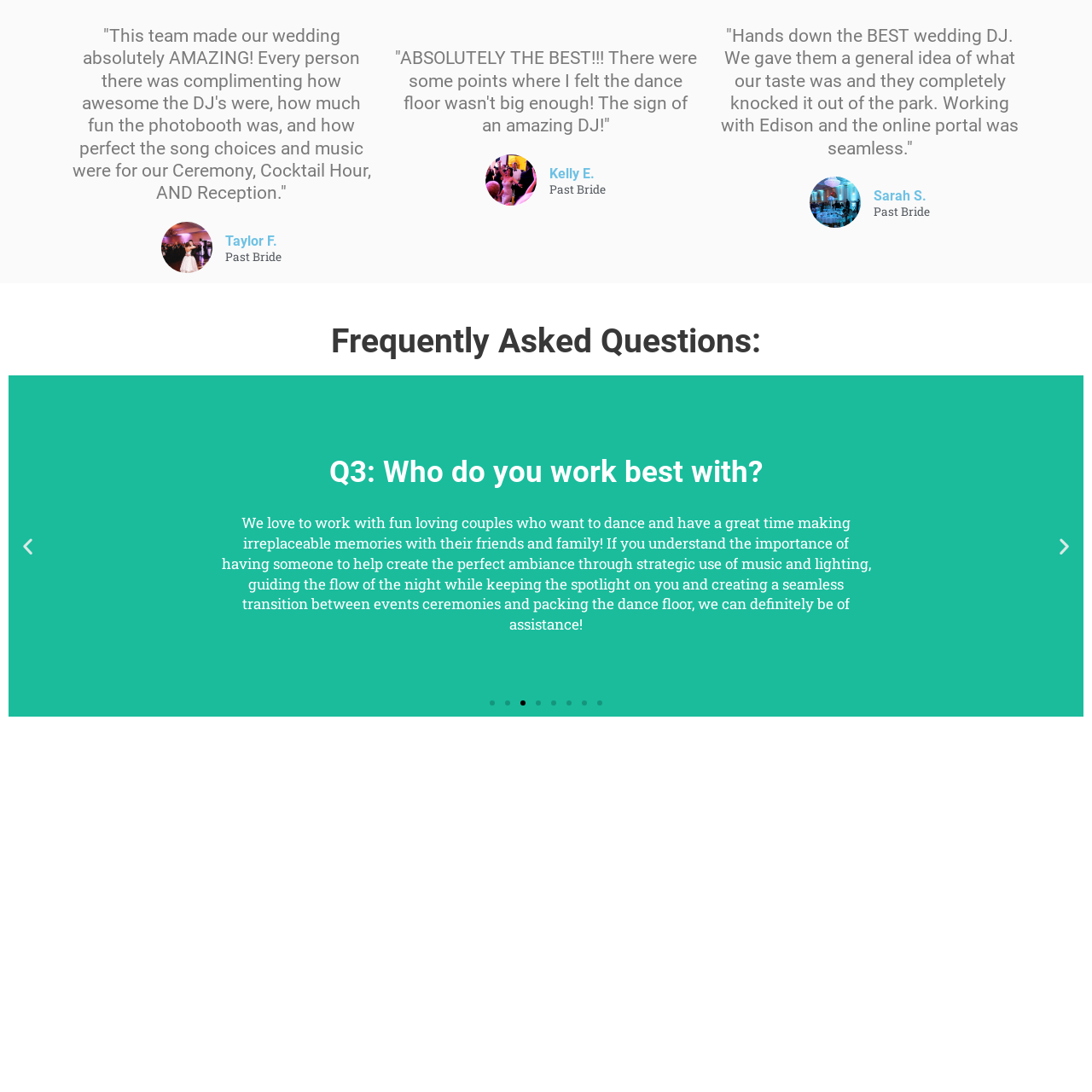Direct your attention to the image marked by the red box and answer the given question using a single word or phrase:
What aspect of the wedding team's service is highlighted?

Exceptional service